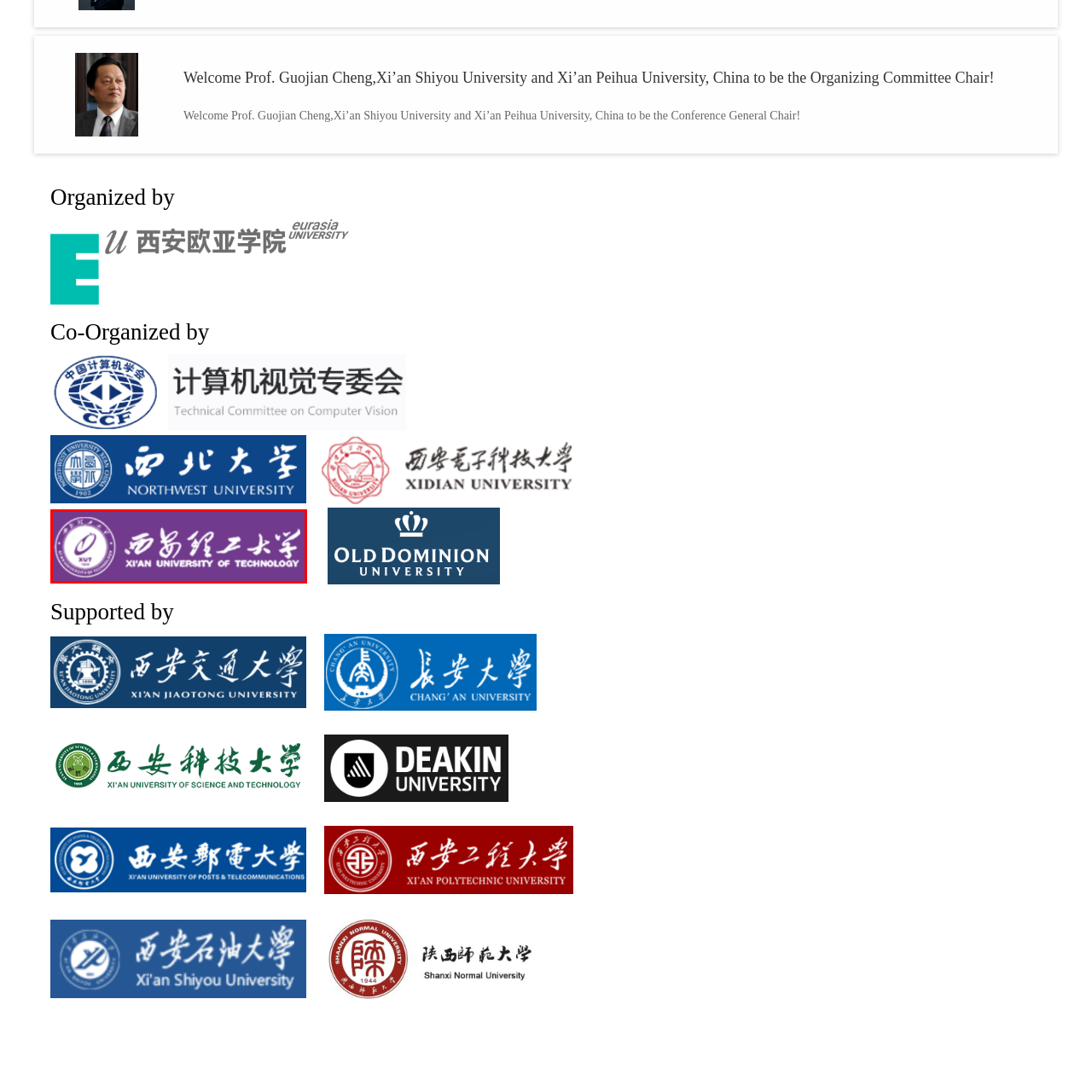Please examine the highlighted section of the image enclosed in the red rectangle and provide a comprehensive answer to the following question based on your observation: What languages are used to display the university's name?

The logo of Xi'an University of Technology features the university's name displayed in both Chinese characters and English, emphasizing its commitment to higher education and research.